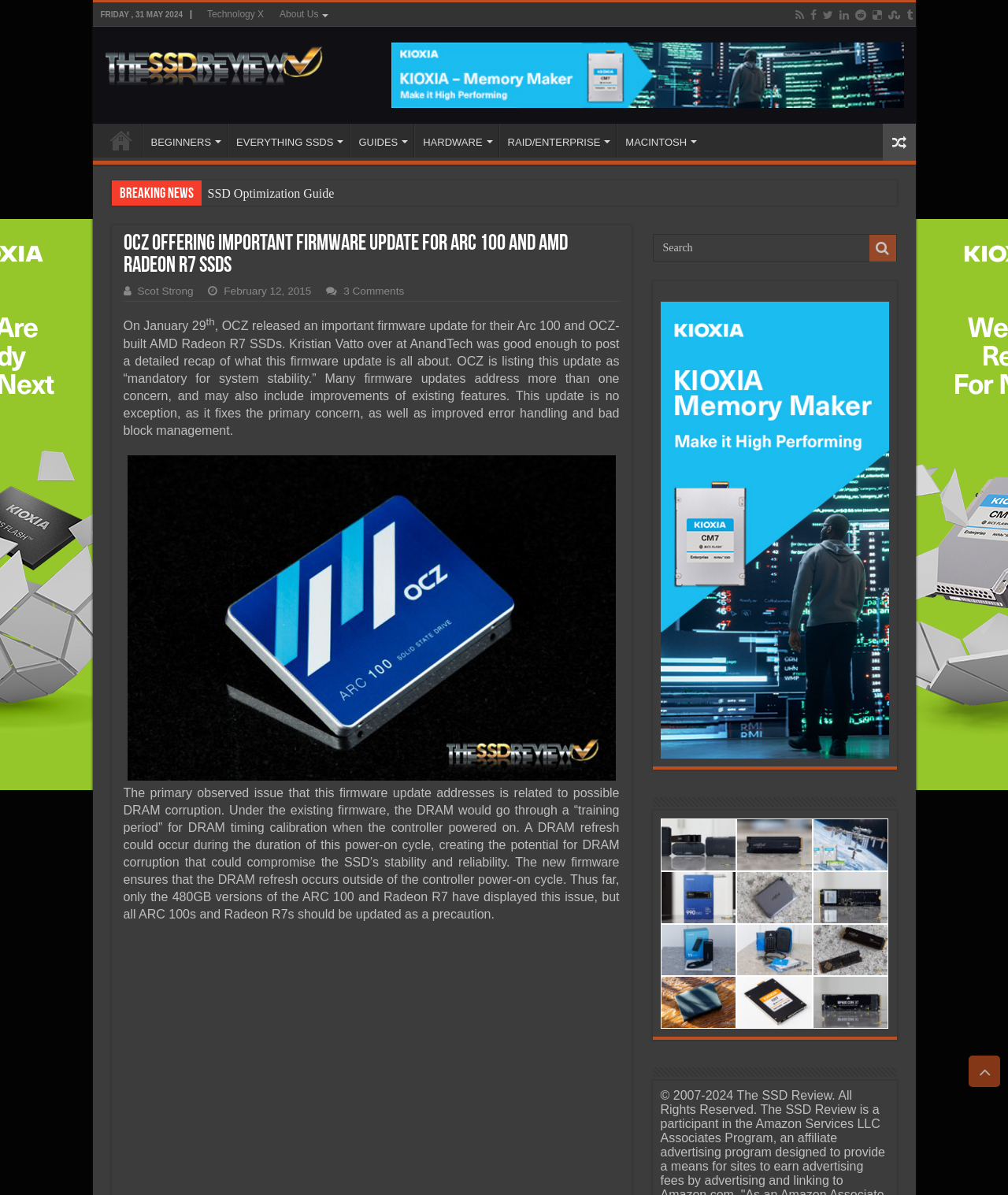Find the bounding box coordinates of the area that needs to be clicked in order to achieve the following instruction: "Click on the 'HOME' link". The coordinates should be specified as four float numbers between 0 and 1, i.e., [left, top, right, bottom].

[0.1, 0.104, 0.14, 0.131]